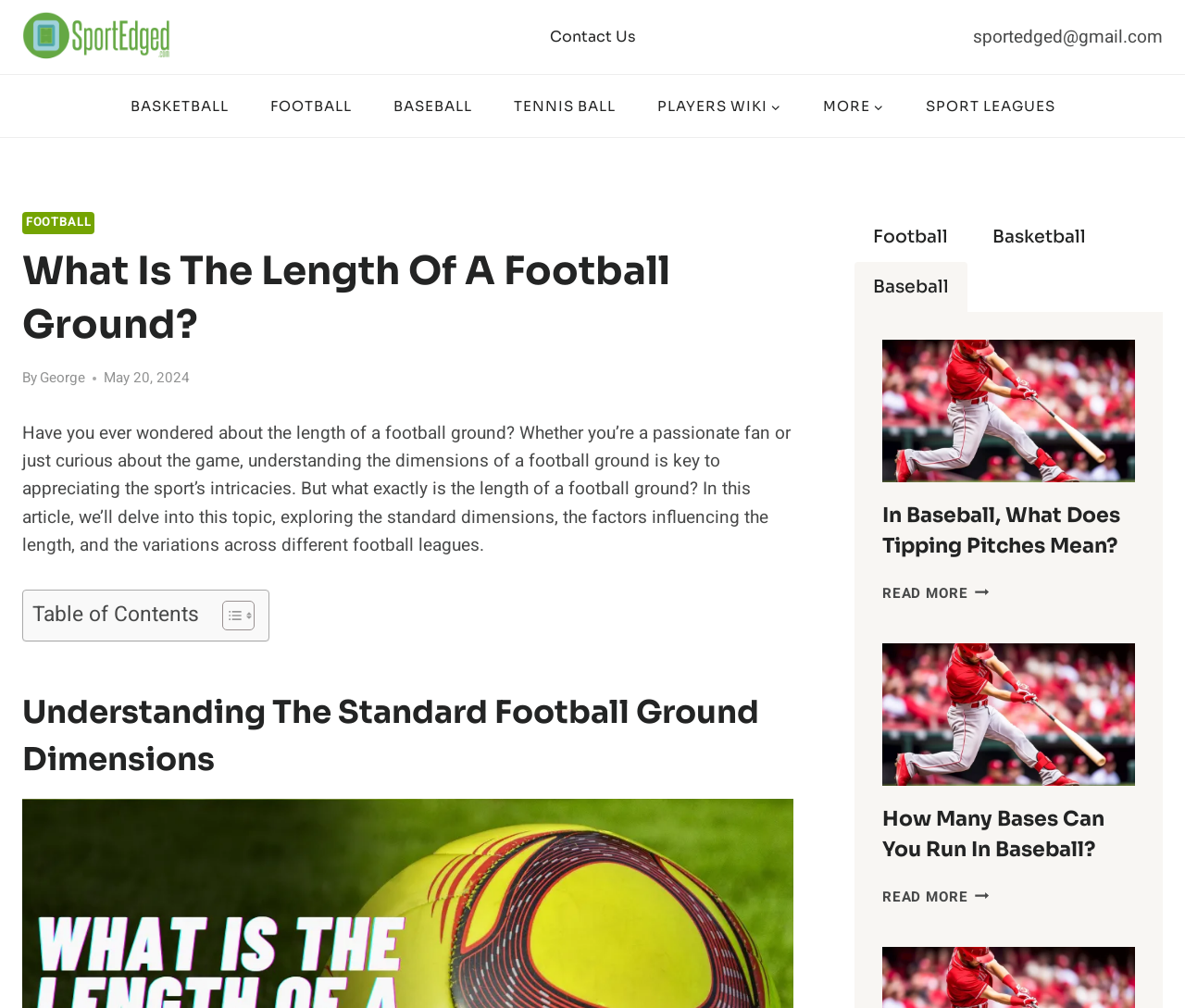Please locate and generate the primary heading on this webpage.

What Is The Length Of A Football Ground?